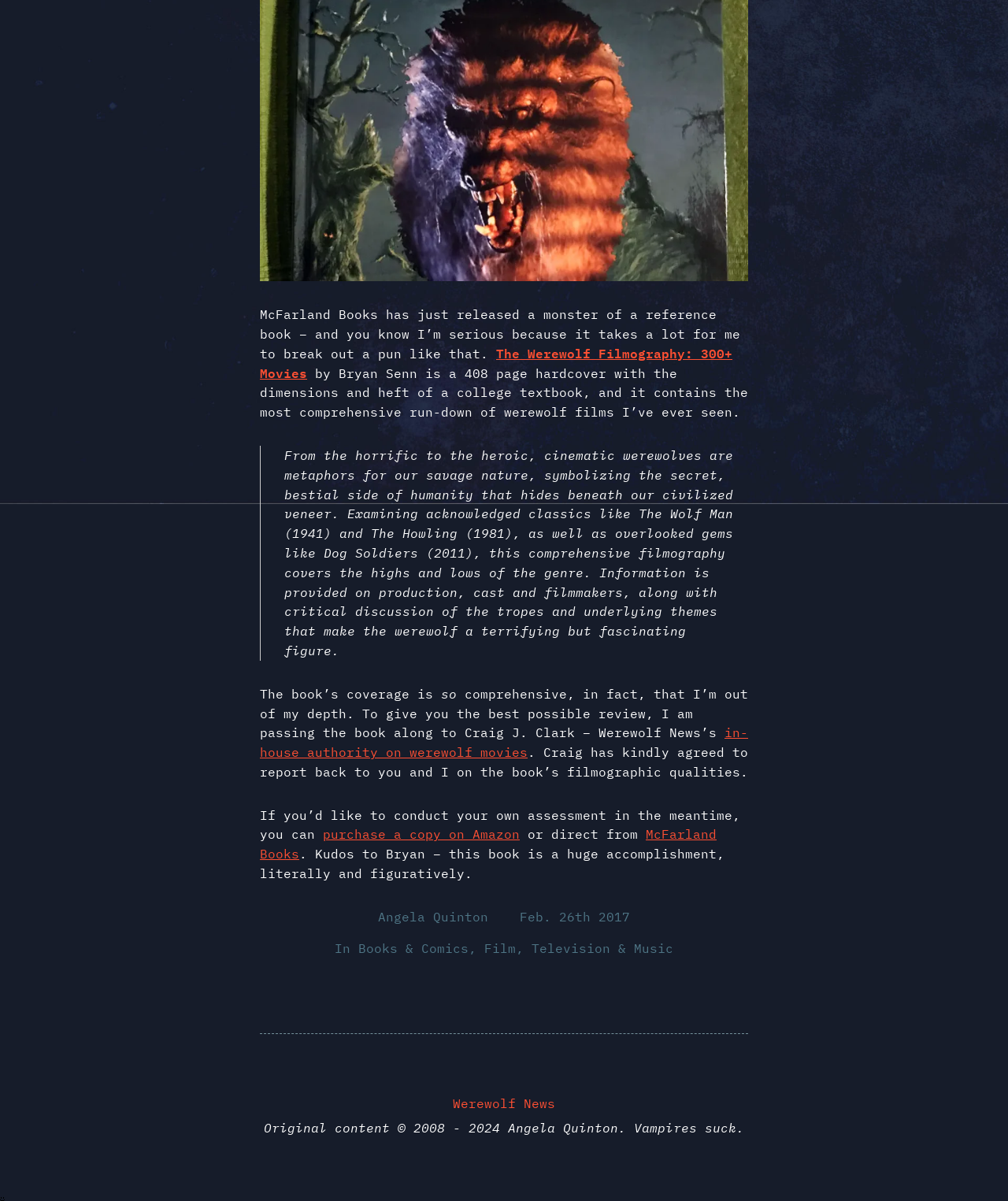Find the bounding box of the UI element described as follows: "The Werewolf Filmography: 300+ Movies".

[0.258, 0.288, 0.727, 0.317]